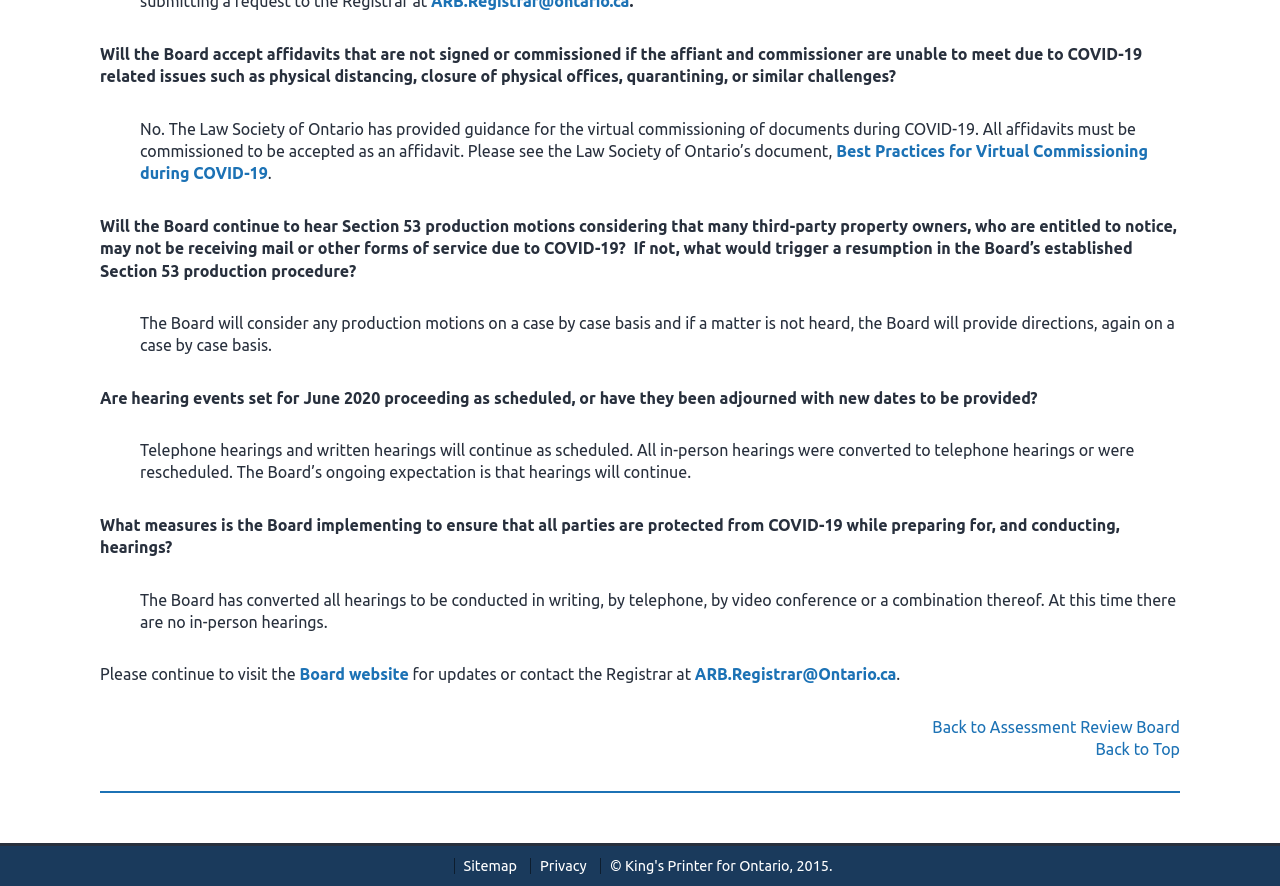Locate the UI element that matches the description Back to Assessment Review Board in the webpage screenshot. Return the bounding box coordinates in the format (top-left x, top-left y, bottom-right x, bottom-right y), with values ranging from 0 to 1.

[0.728, 0.81, 0.922, 0.831]